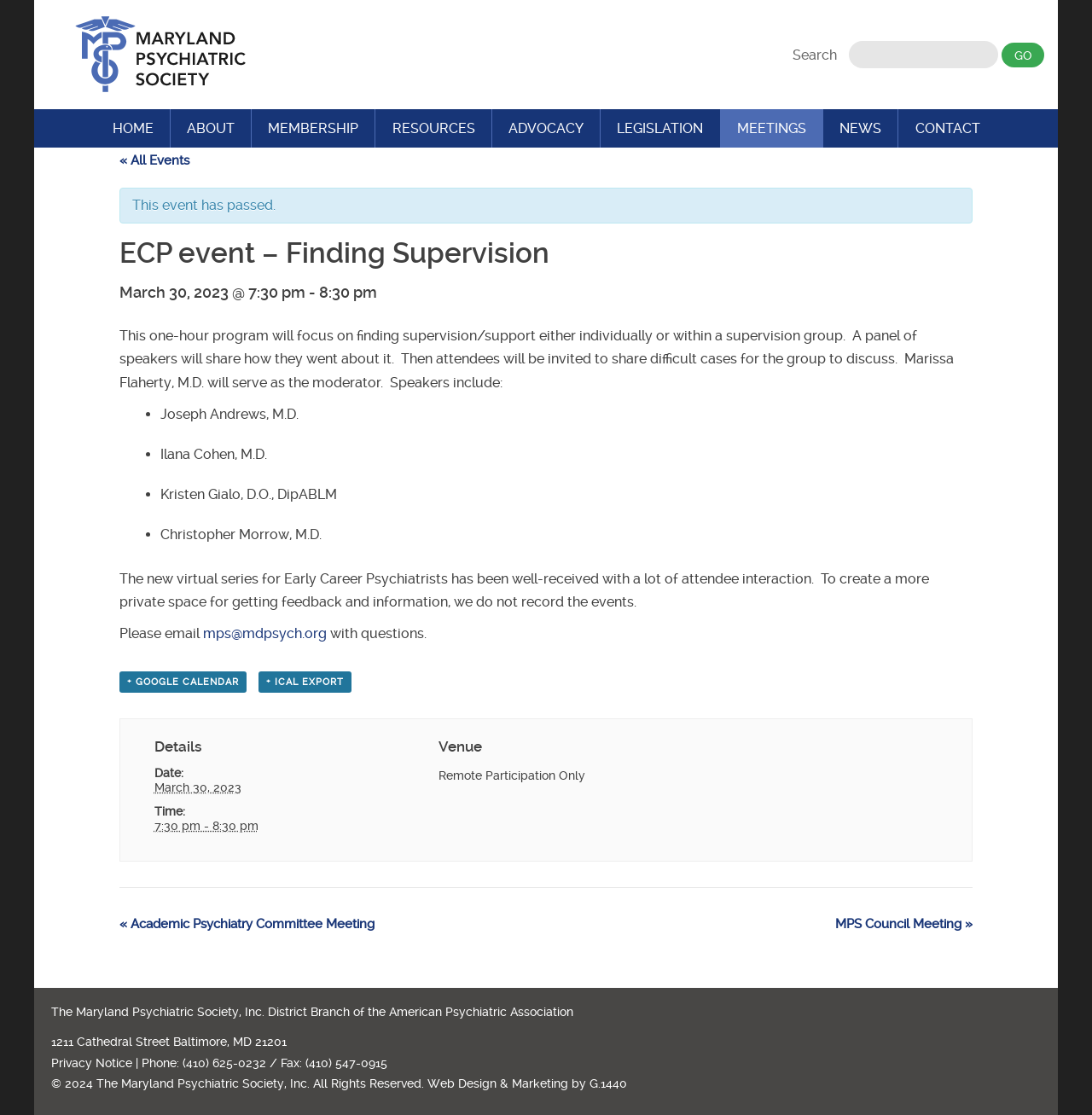Identify the bounding box coordinates for the region of the element that should be clicked to carry out the instruction: "Go to the home page". The bounding box coordinates should be four float numbers between 0 and 1, i.e., [left, top, right, bottom].

[0.088, 0.098, 0.155, 0.133]